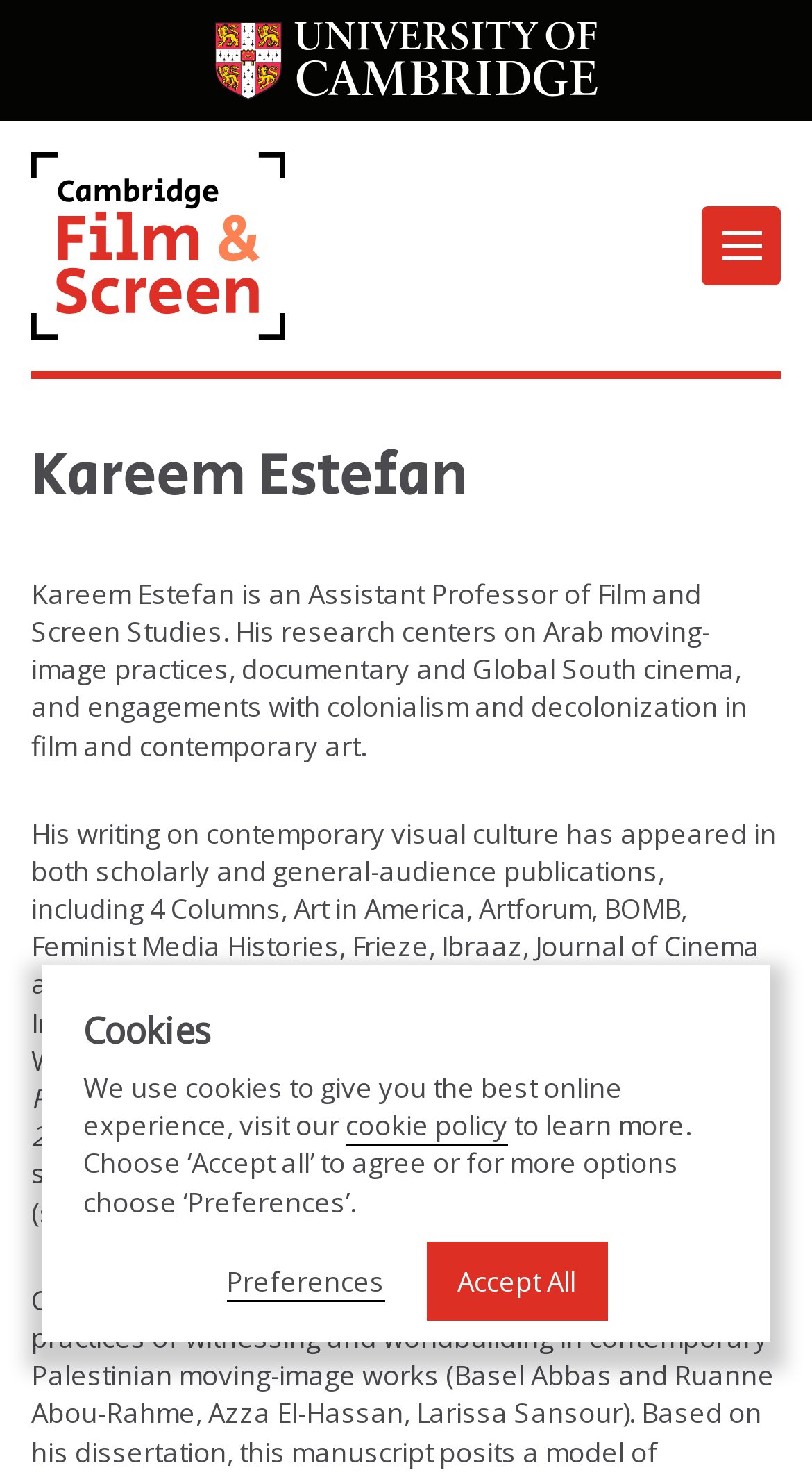Please give a succinct answer to the question in one word or phrase:
What is Kareem Estefan's profession?

Assistant Professor